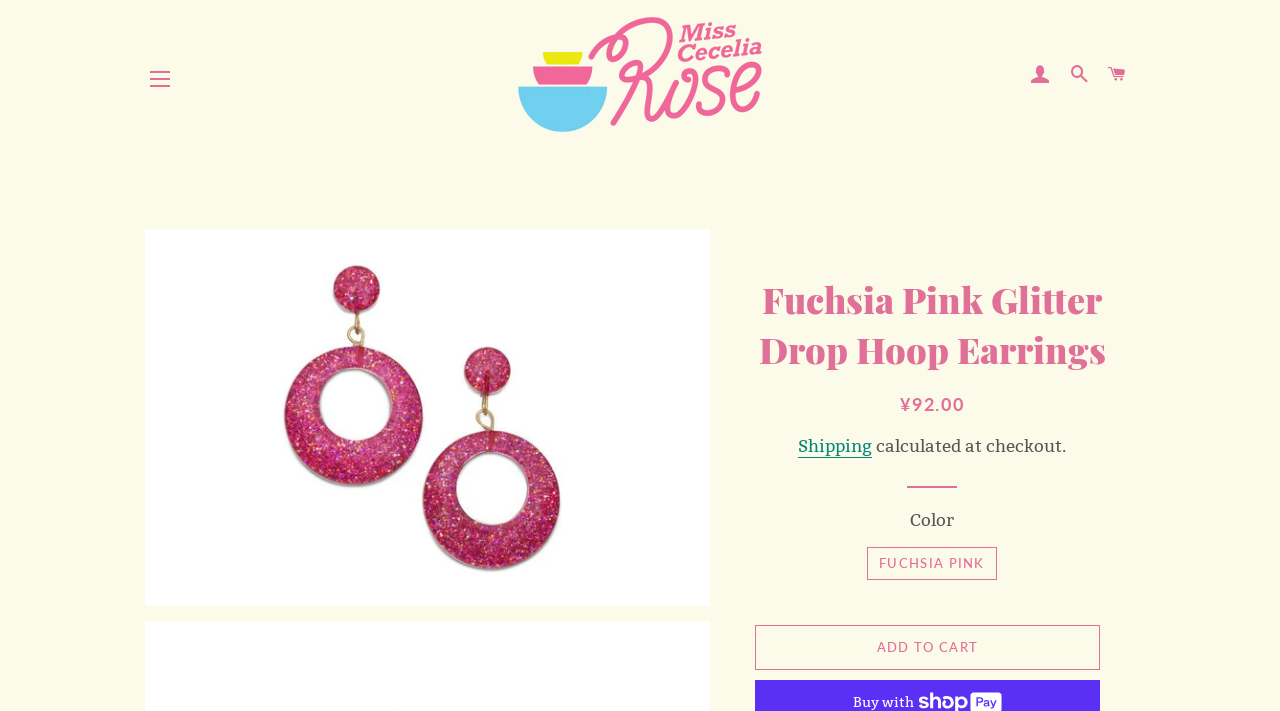Provide a brief response in the form of a single word or phrase:
What is the color of the earrings?

FUCHSIA PINK